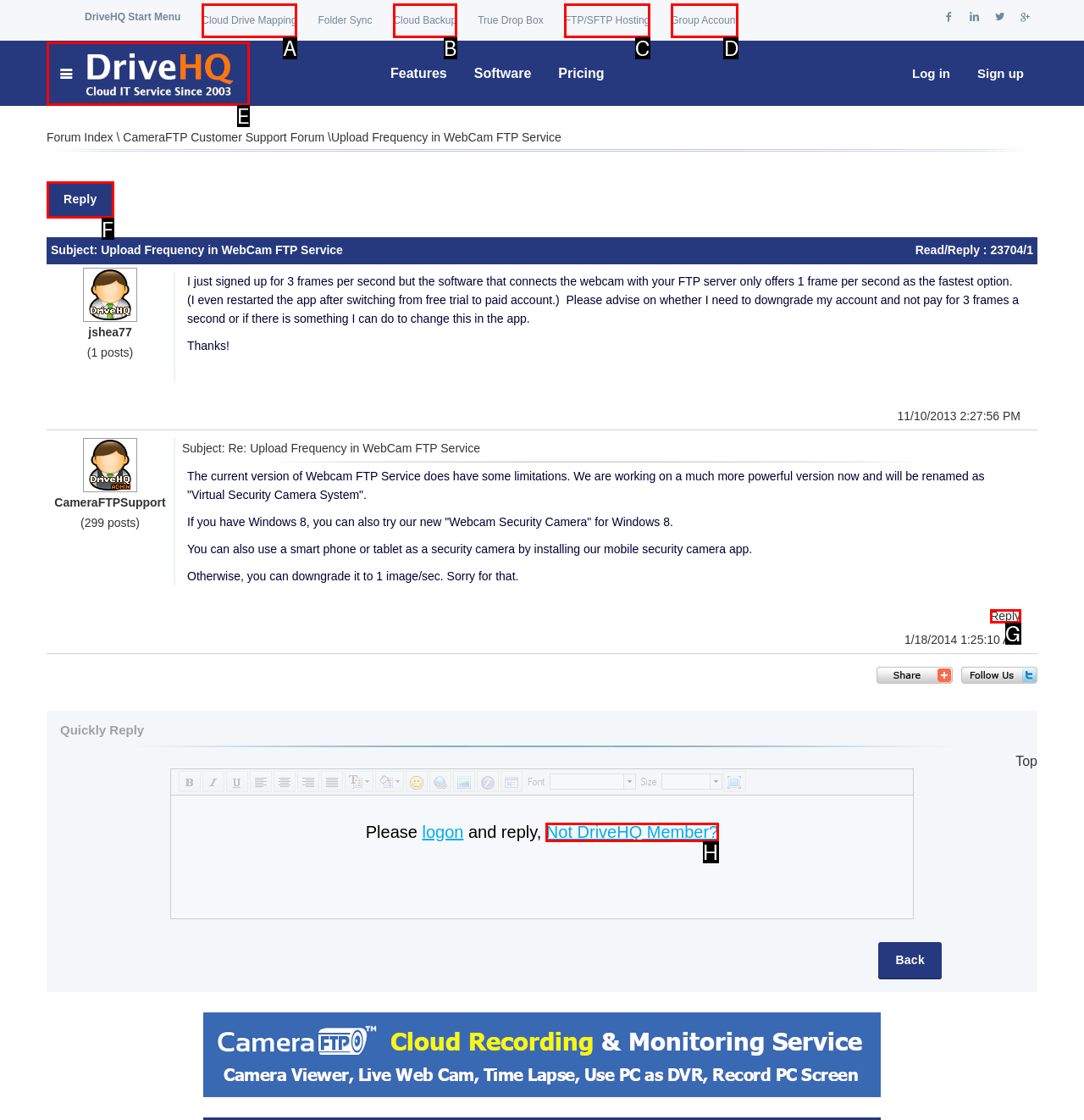Specify the letter of the UI element that should be clicked to achieve the following: Click on the 'Reply' button
Provide the corresponding letter from the choices given.

F